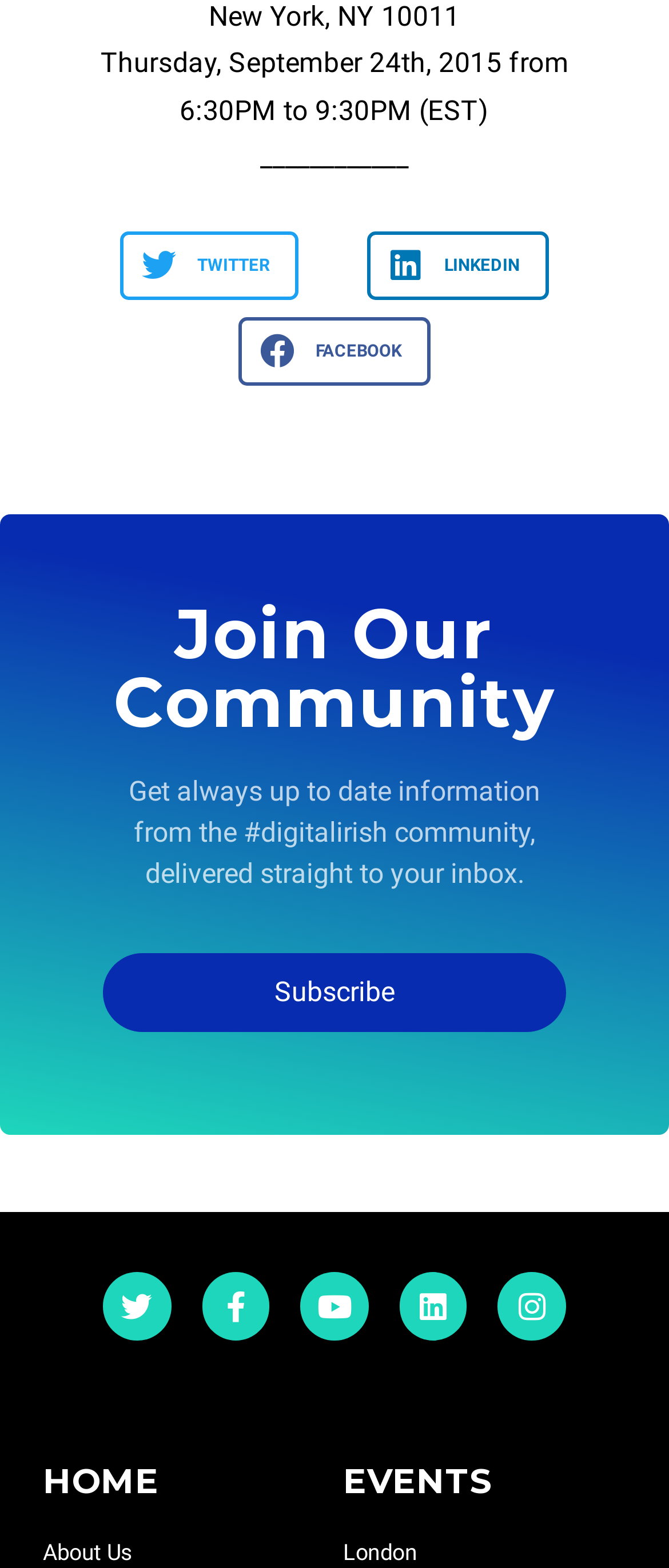How many social media platforms can you share on?
Answer with a single word or phrase by referring to the visual content.

4